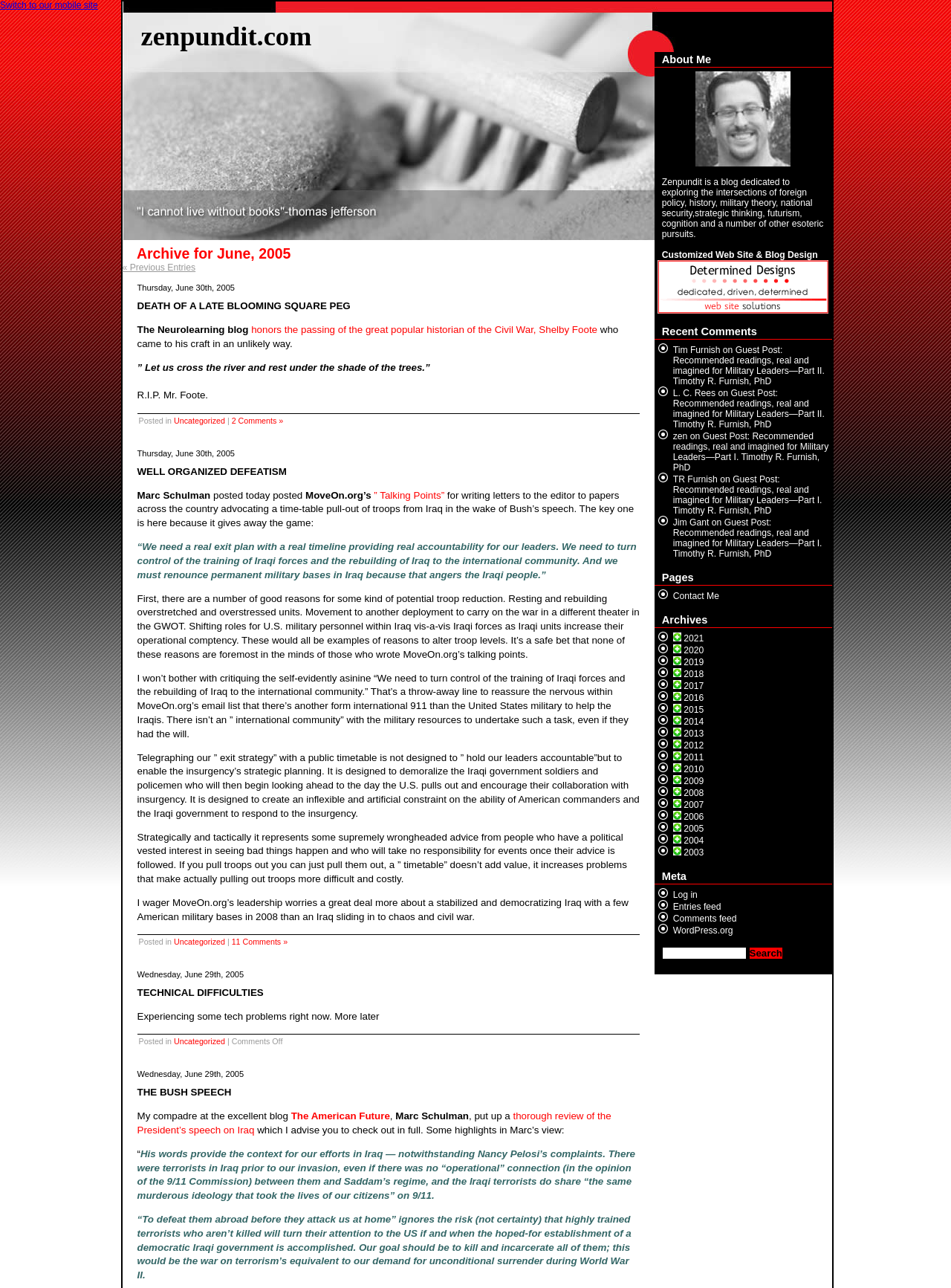Please specify the bounding box coordinates of the area that should be clicked to accomplish the following instruction: "click the '« Previous Entries' link". The coordinates should consist of four float numbers between 0 and 1, i.e., [left, top, right, bottom].

[0.129, 0.204, 0.206, 0.212]